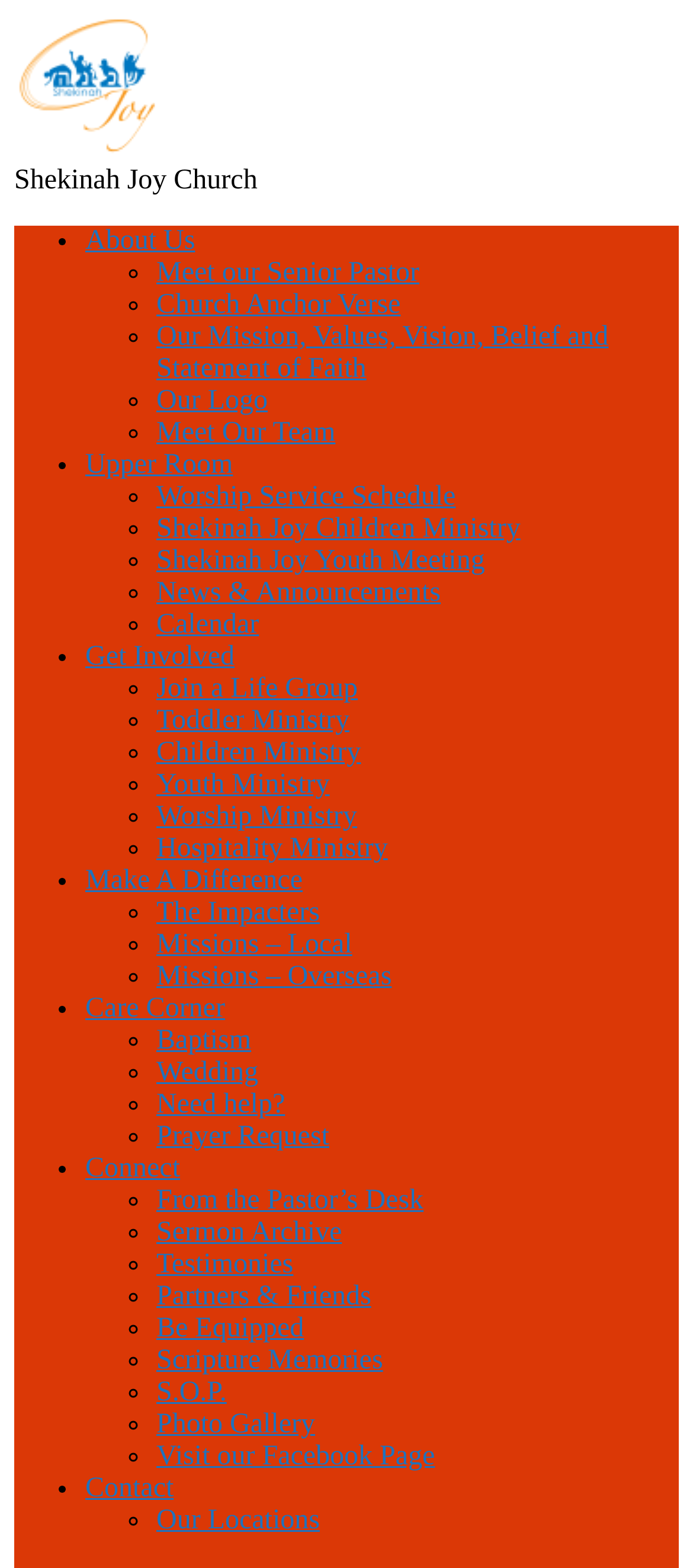Identify the bounding box coordinates of the region that needs to be clicked to carry out this instruction: "Read From the Pastor’s Desk". Provide these coordinates as four float numbers ranging from 0 to 1, i.e., [left, top, right, bottom].

[0.226, 0.756, 0.611, 0.775]